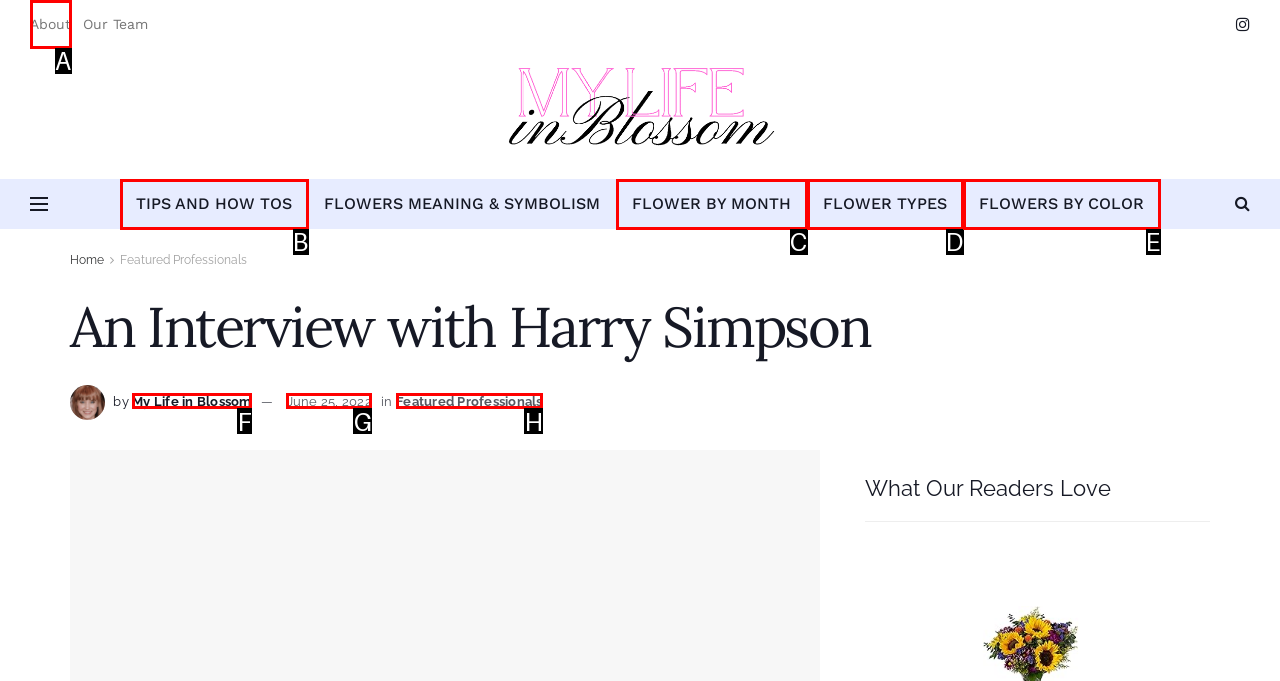Determine which HTML element best fits the description: About
Answer directly with the letter of the matching option from the available choices.

A